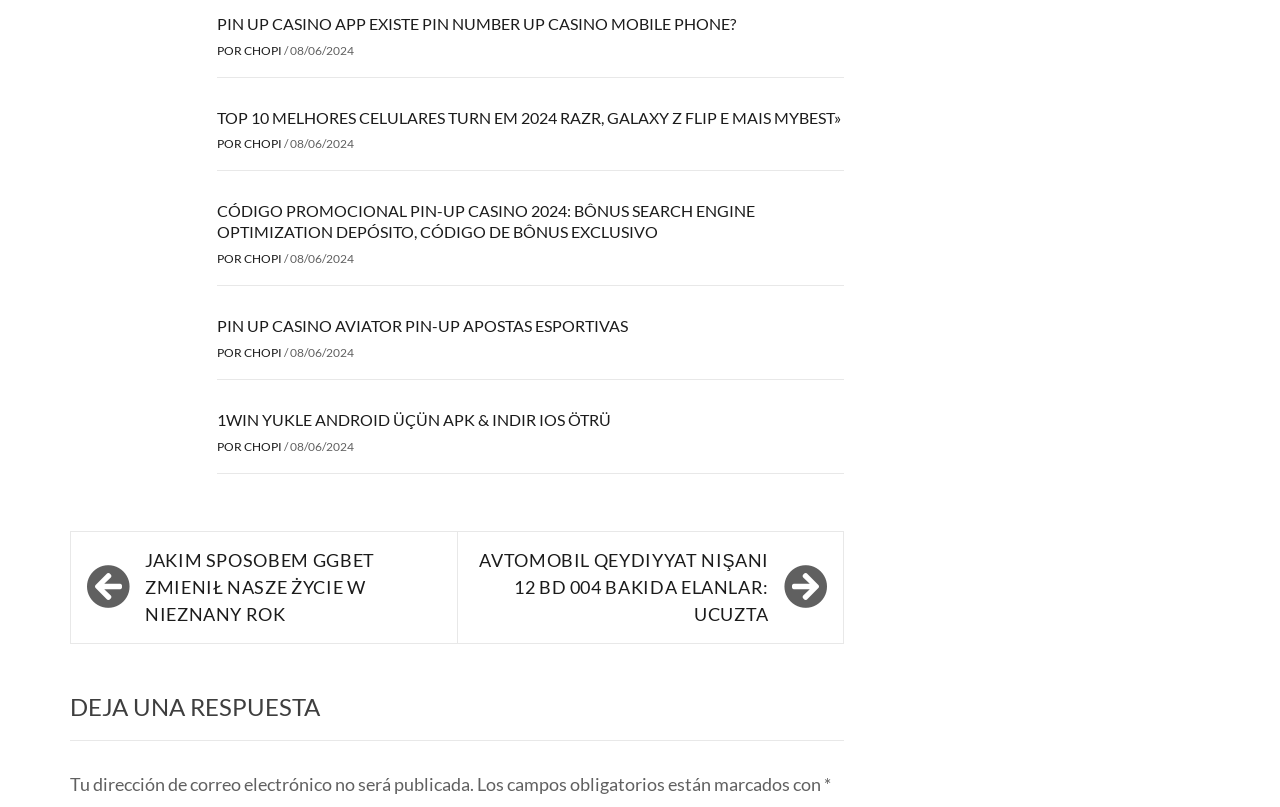Can you specify the bounding box coordinates of the area that needs to be clicked to fulfill the following instruction: "Click on PIN UP CASINO APP EXISTE PIN NUMBER UP CASINO MOBILE PHONE?"?

[0.17, 0.017, 0.575, 0.041]